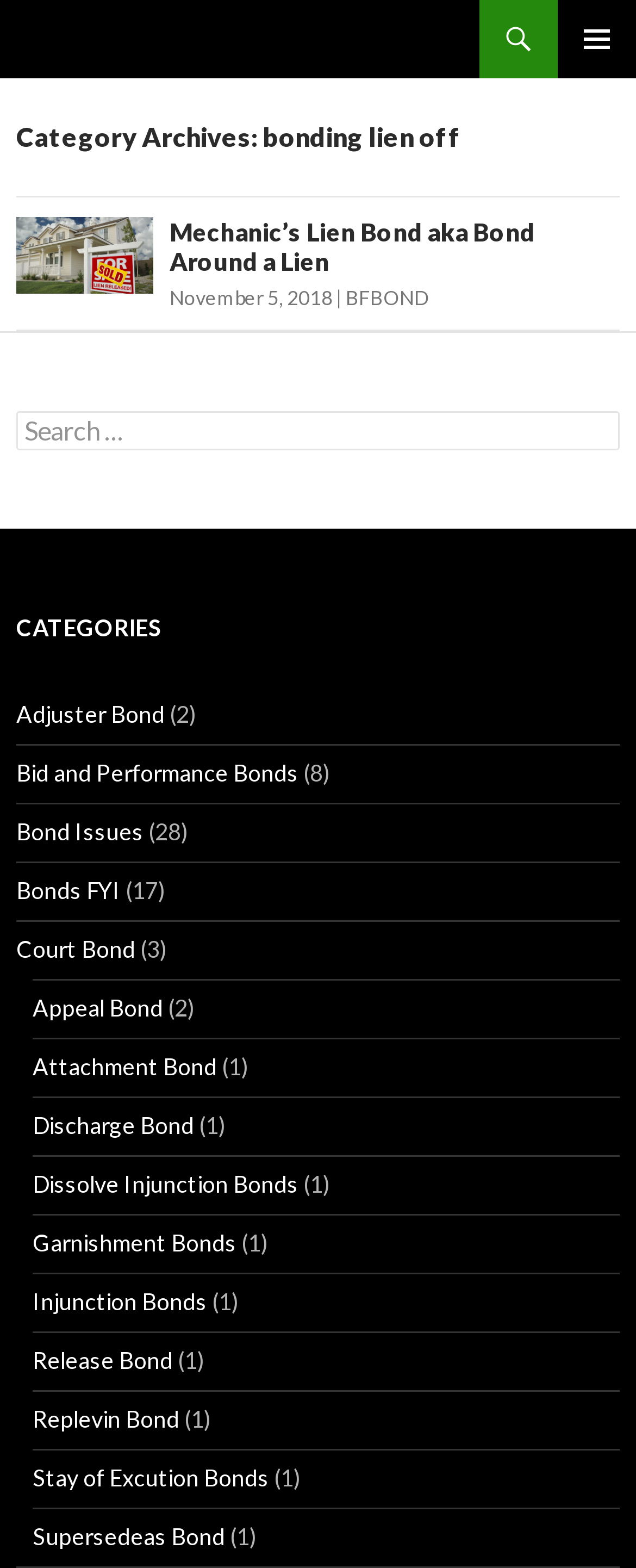Provide the bounding box coordinates of the area you need to click to execute the following instruction: "Read about Mechanic’s Lien Bond aka Bond Around a Lien".

[0.267, 0.138, 0.841, 0.176]